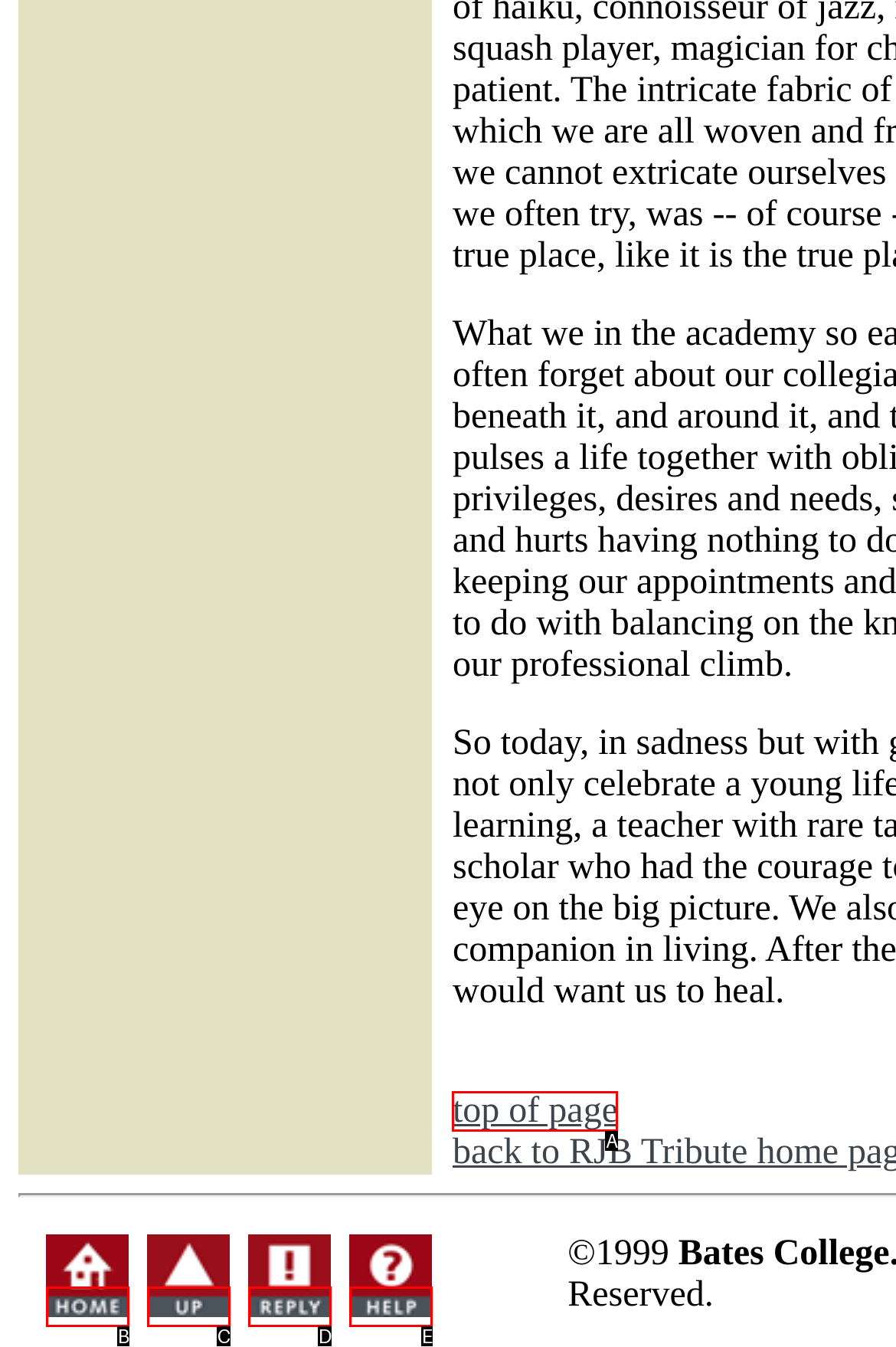Identify the UI element that corresponds to this description: alt="[reply]"
Respond with the letter of the correct option.

D